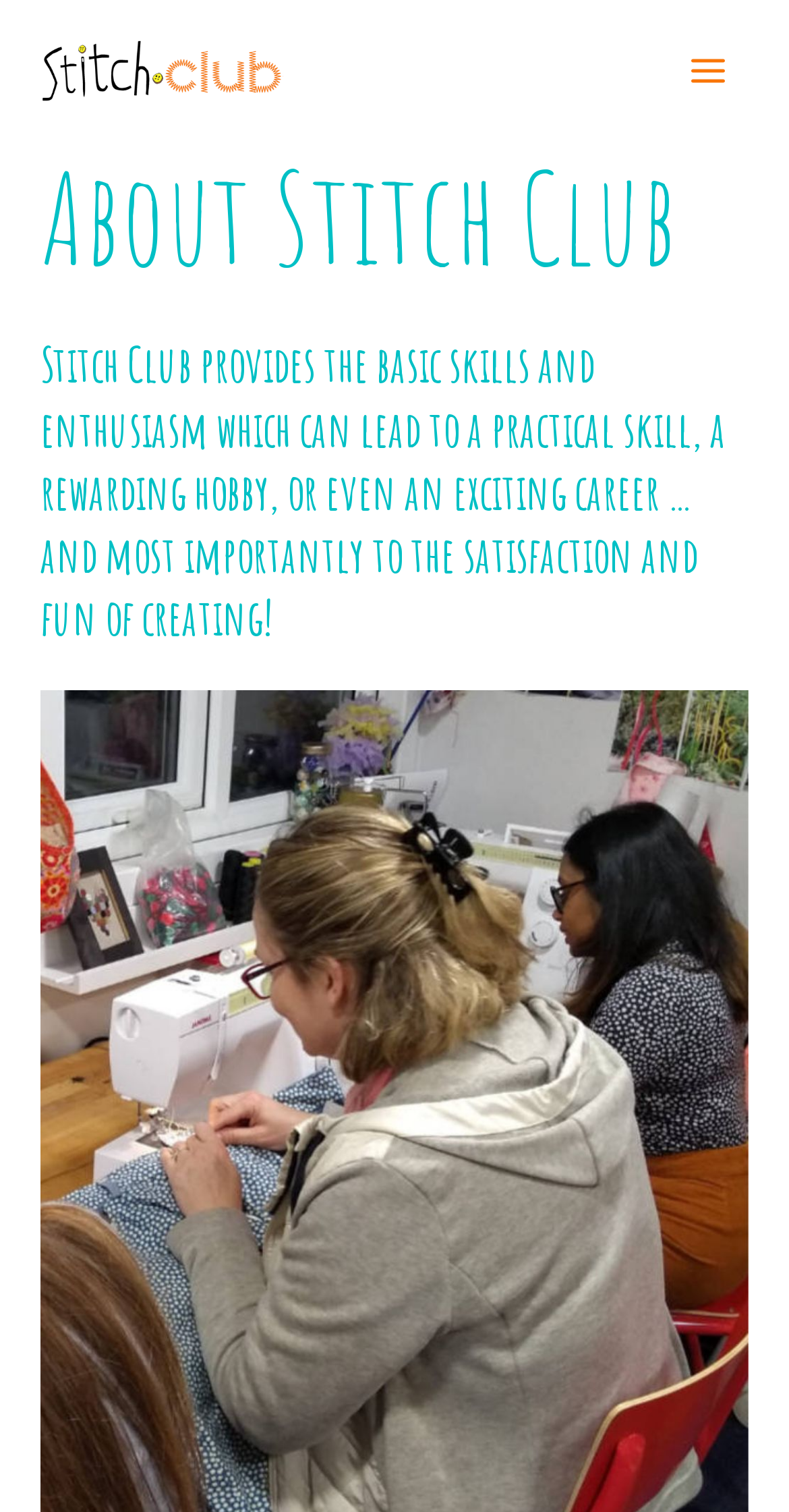Write an extensive caption that covers every aspect of the webpage.

The webpage is about Stitch Club, with a prominent link to the Stitch Club website at the top left corner. Above this link is a small image, also representing Stitch Club. 

On the top right corner, there is a button labeled "Main Menu" which is not expanded. Next to this button is a small image. 

Below these elements, there is a header section that spans the entire width of the page. Within this header, there are two headings. The first heading, "About Stitch Club", is at the top of the header section. The second heading, which is a longer paragraph, describes the purpose of Stitch Club, mentioning that it provides basic skills, enthusiasm, and satisfaction through creating. This paragraph is positioned below the first heading.